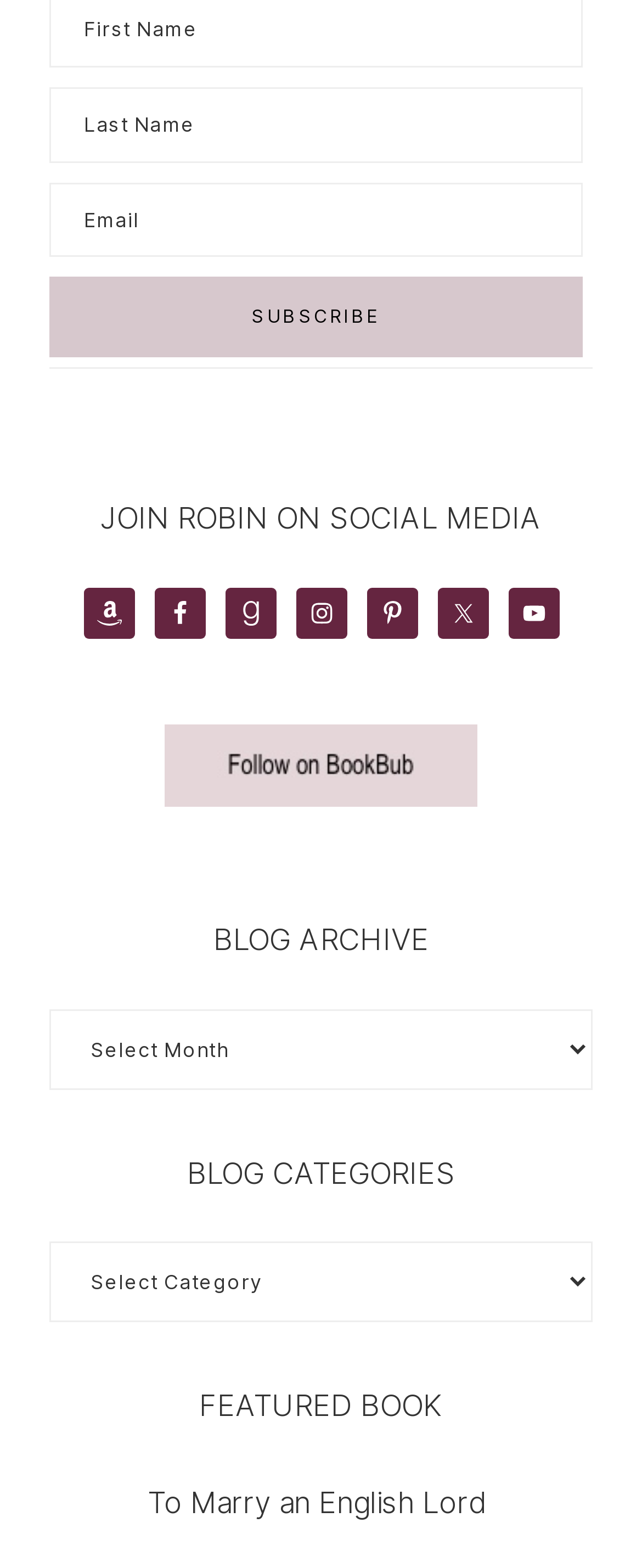Please locate the clickable area by providing the bounding box coordinates to follow this instruction: "Enter last name".

[0.077, 0.056, 0.908, 0.104]